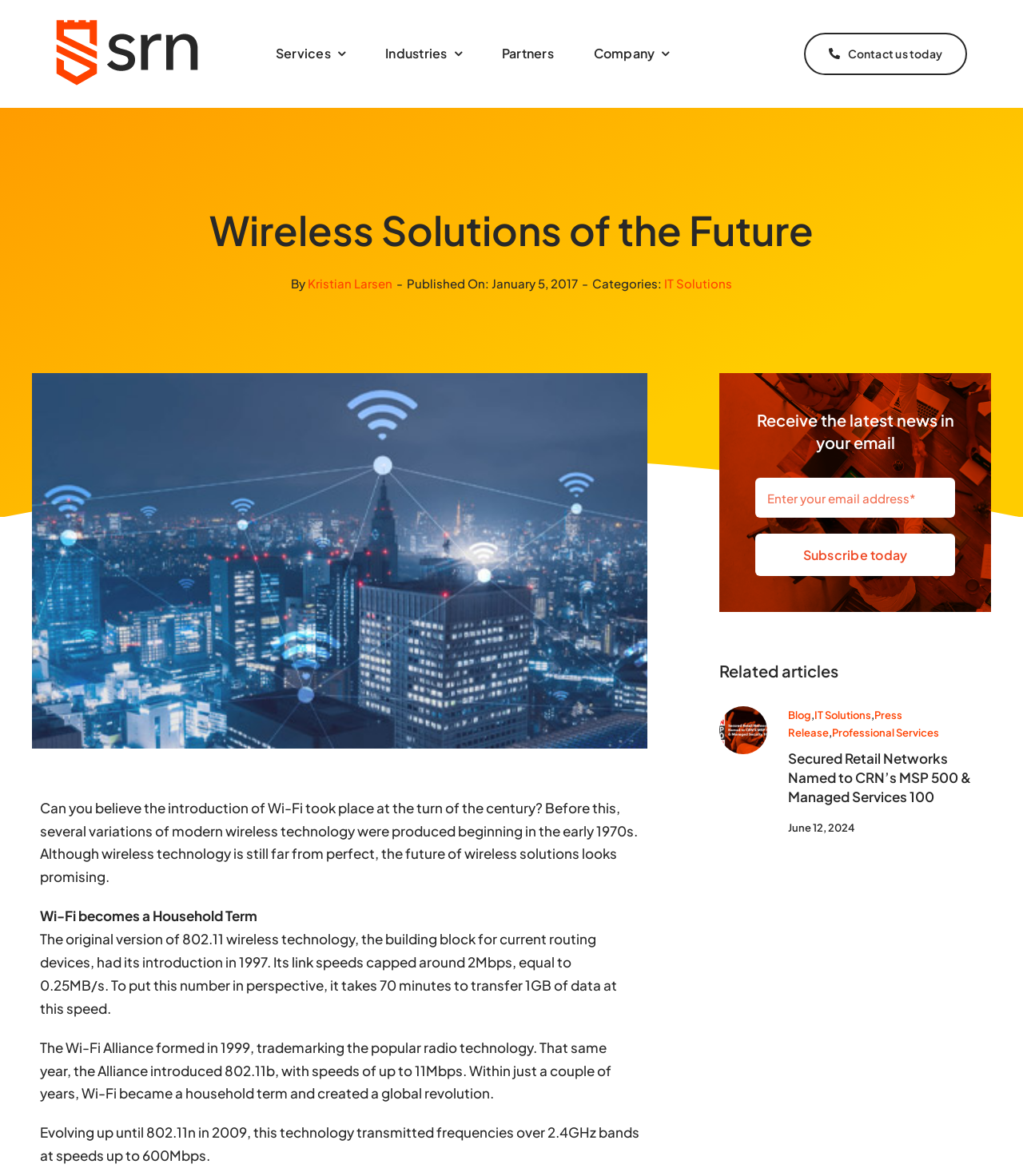Generate the text content of the main headline of the webpage.

Wireless Solutions of the Future